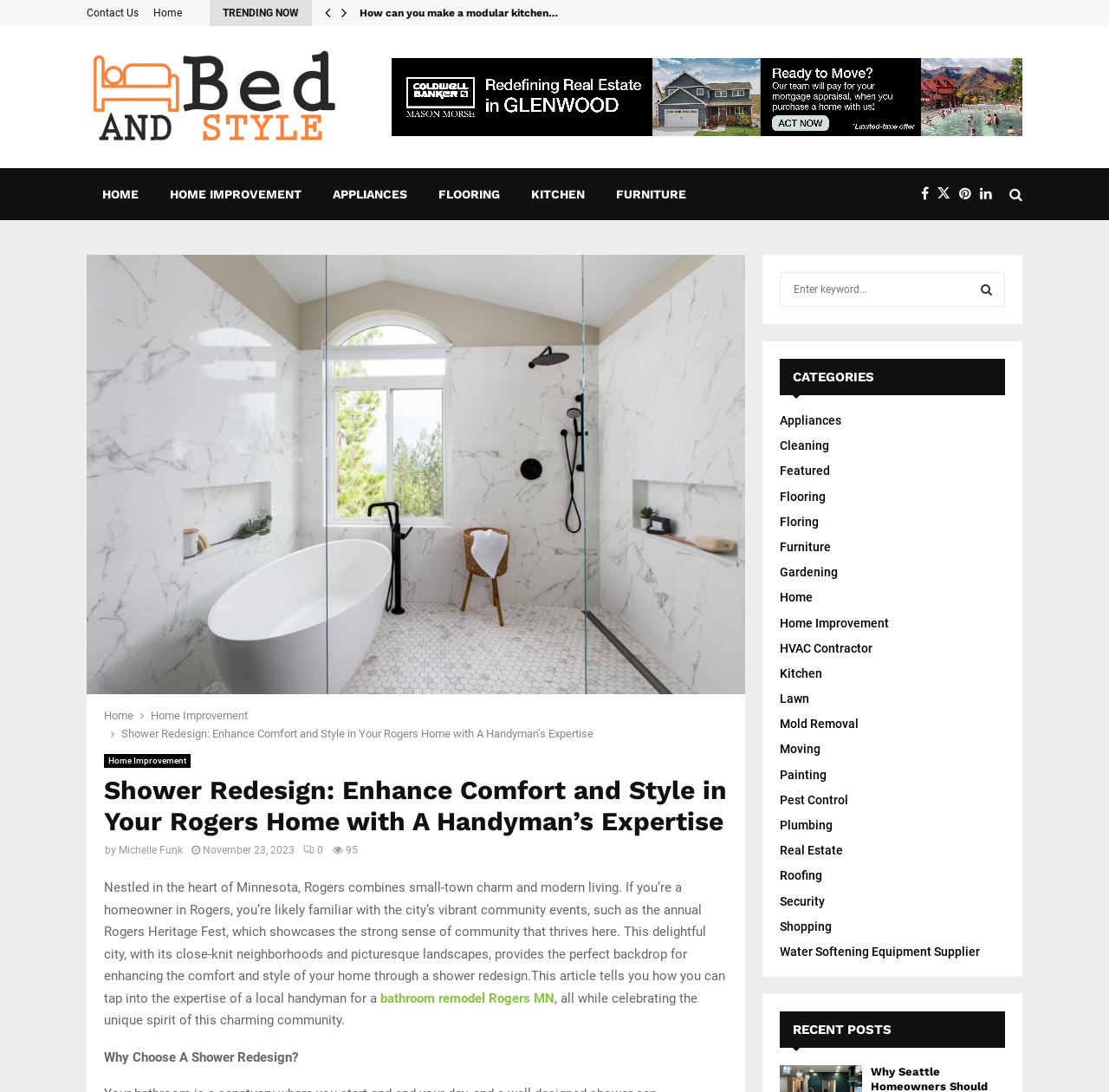What is the topic of the article?
Based on the visual content, answer with a single word or a brief phrase.

Shower Redesign